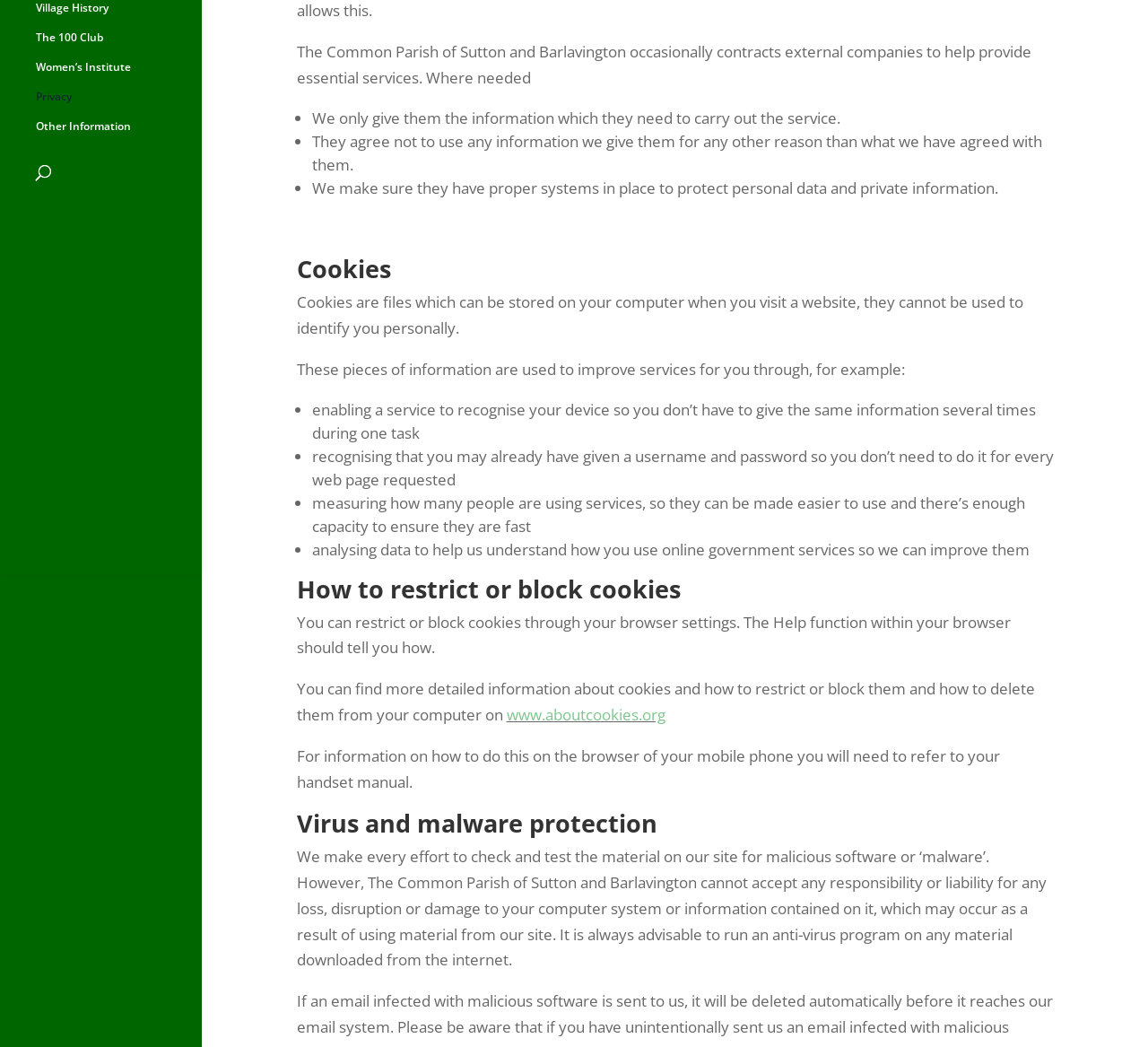Using the given element description, provide the bounding box coordinates (top-left x, top-left y, bottom-right x, bottom-right y) for the corresponding UI element in the screenshot: www.aboutcookies.org

[0.441, 0.673, 0.579, 0.693]